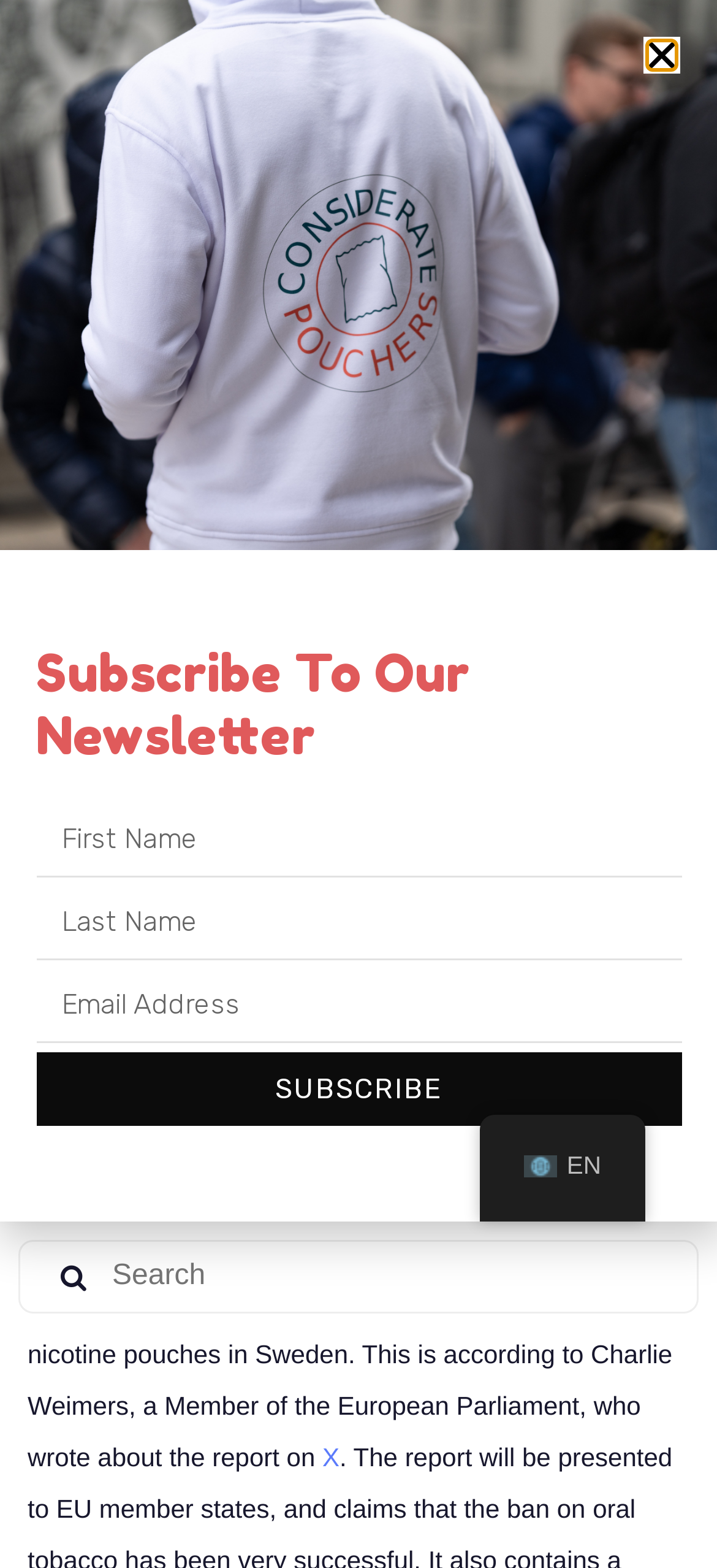Locate the bounding box coordinates of the element to click to perform the following action: 'Search for something'. The coordinates should be given as four float values between 0 and 1, in the form of [left, top, right, bottom].

[0.026, 0.791, 0.974, 0.838]